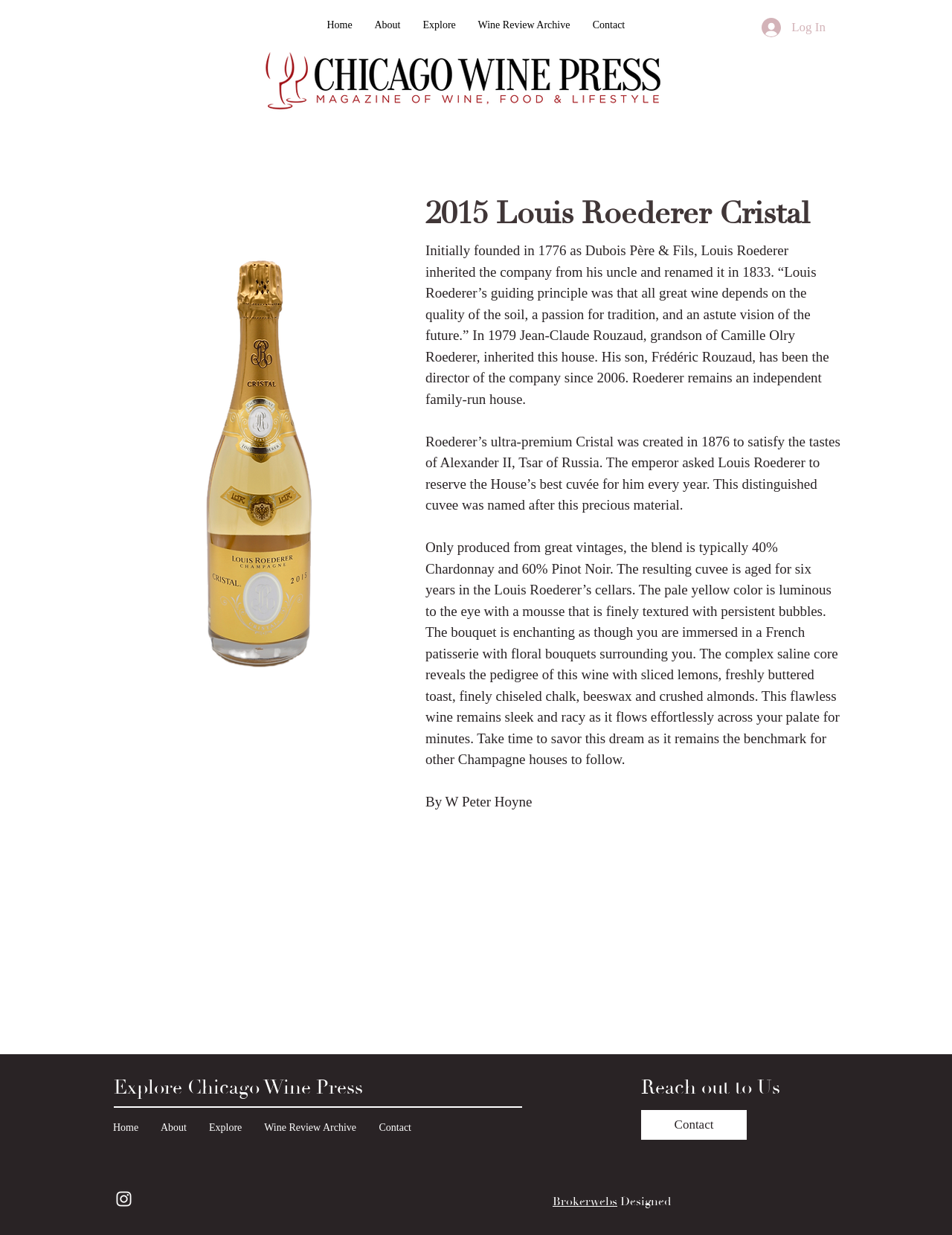What is the name of the person who wrote the wine review?
Provide a thorough and detailed answer to the question.

I found the answer by reading the text on the webpage, which credits the wine review to 'W Peter Hoyne'.